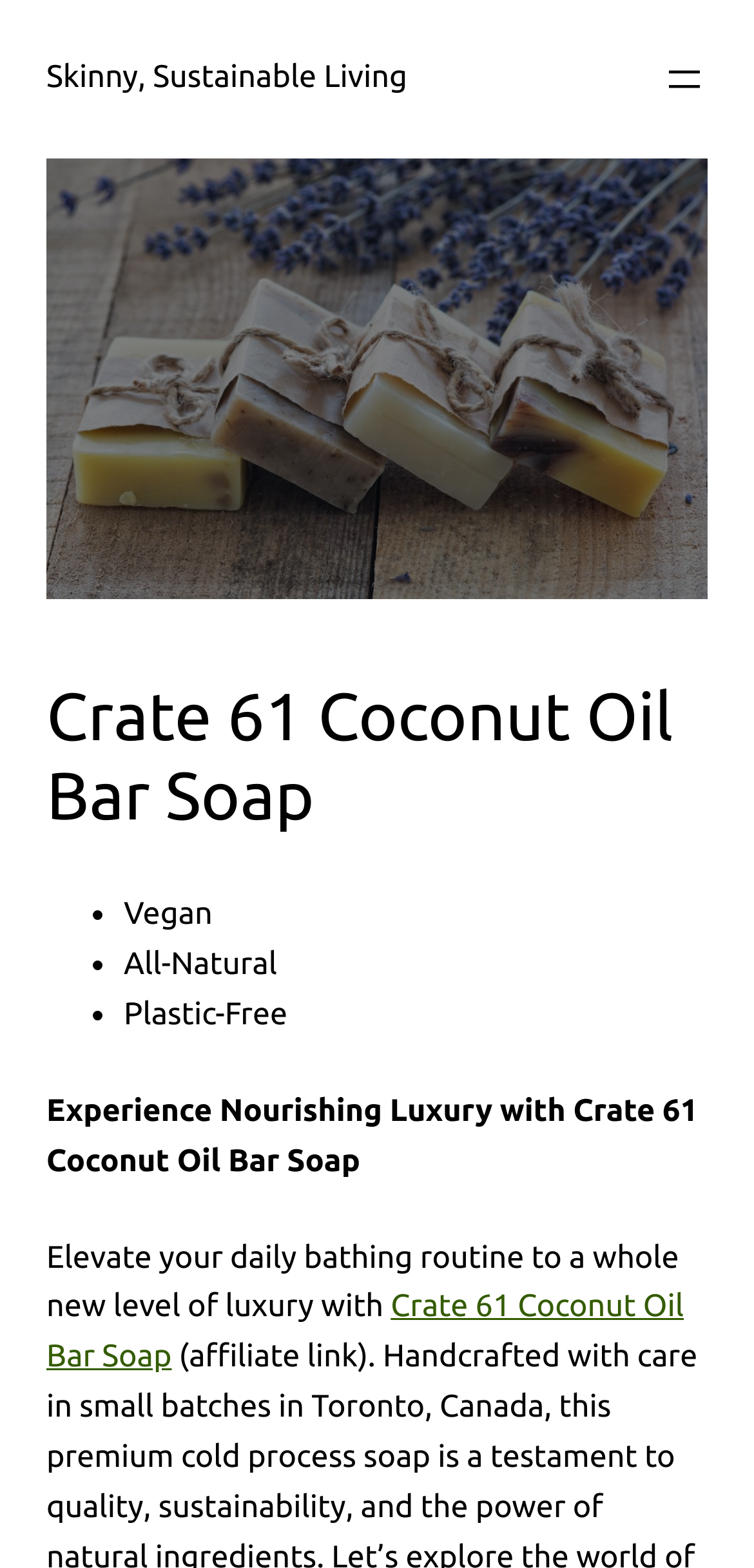What is the tone of the product description?
Using the visual information, answer the question in a single word or phrase.

Luxurious